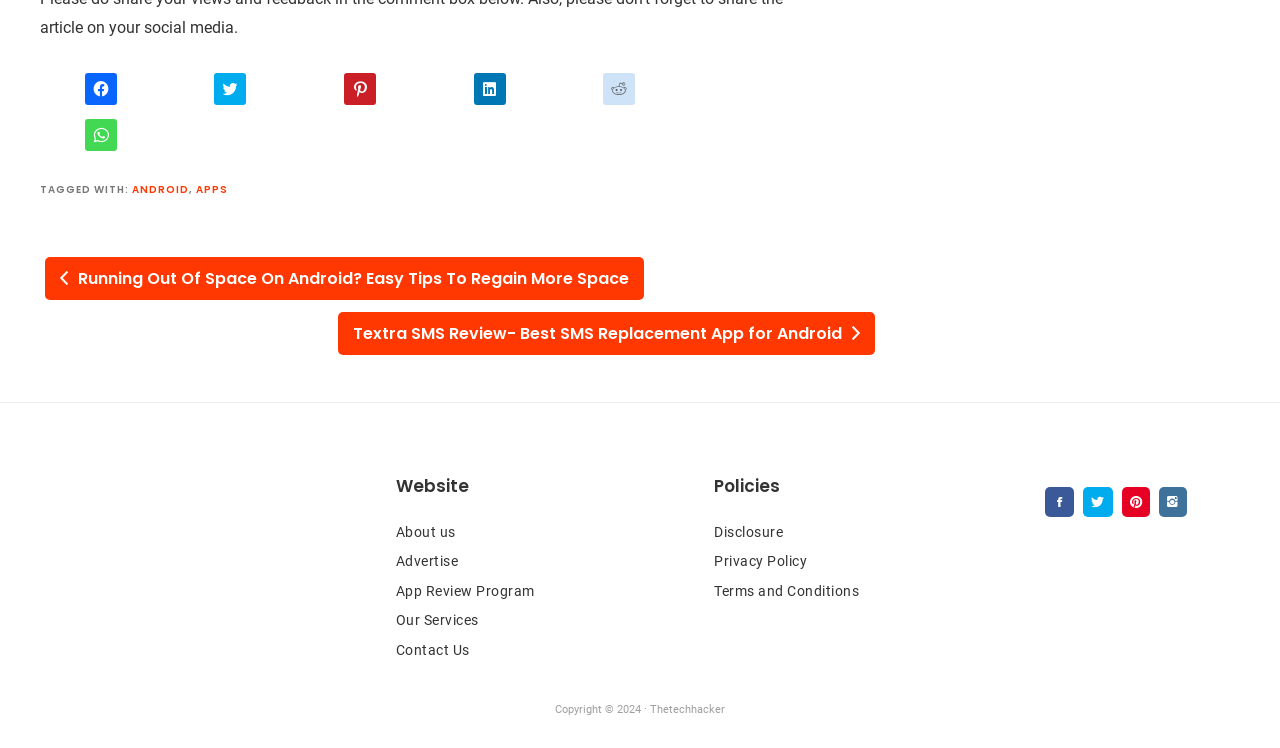Using floating point numbers between 0 and 1, provide the bounding box coordinates in the format (top-left x, top-left y, bottom-right x, bottom-right y). Locate the UI element described here: Disclosure

[0.558, 0.7, 0.612, 0.721]